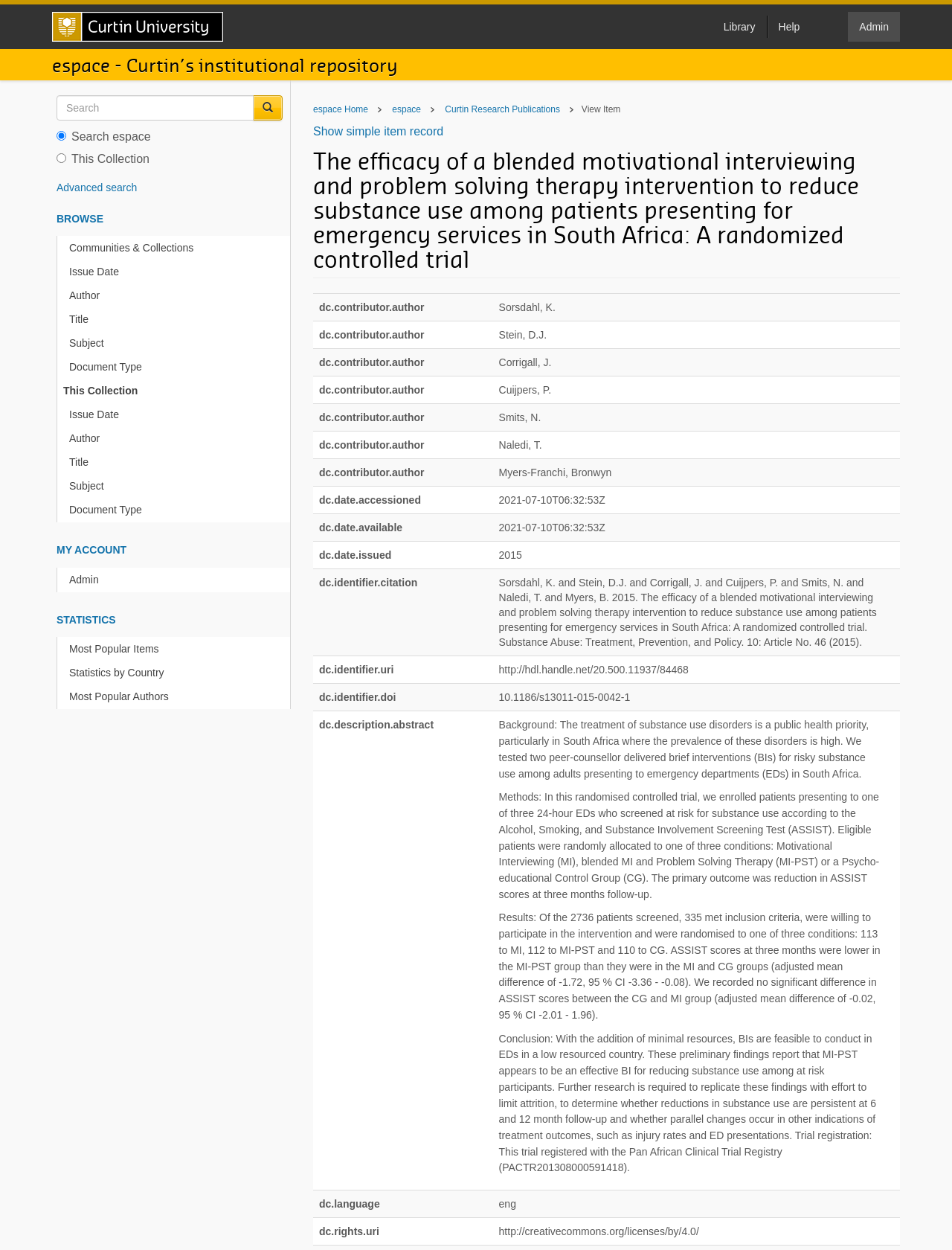What is the language of the publication?
Analyze the image and provide a thorough answer to the question.

I found the answer by looking at the table, where the language is listed as 'eng' in the 'dc.language' row, which corresponds to English.